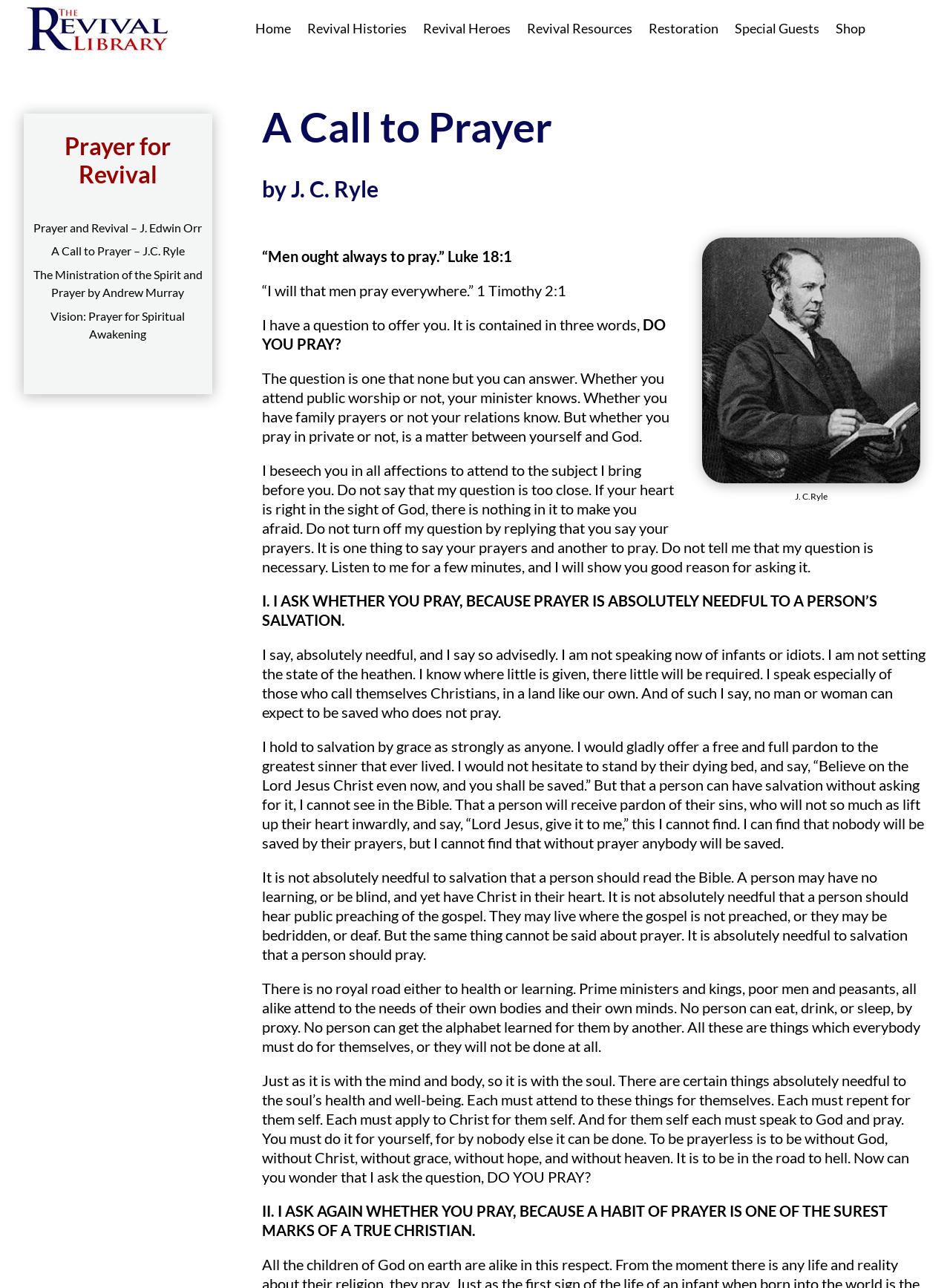Provide a brief response to the question below using a single word or phrase: 
What is the main topic of the webpage?

Prayer and Revival